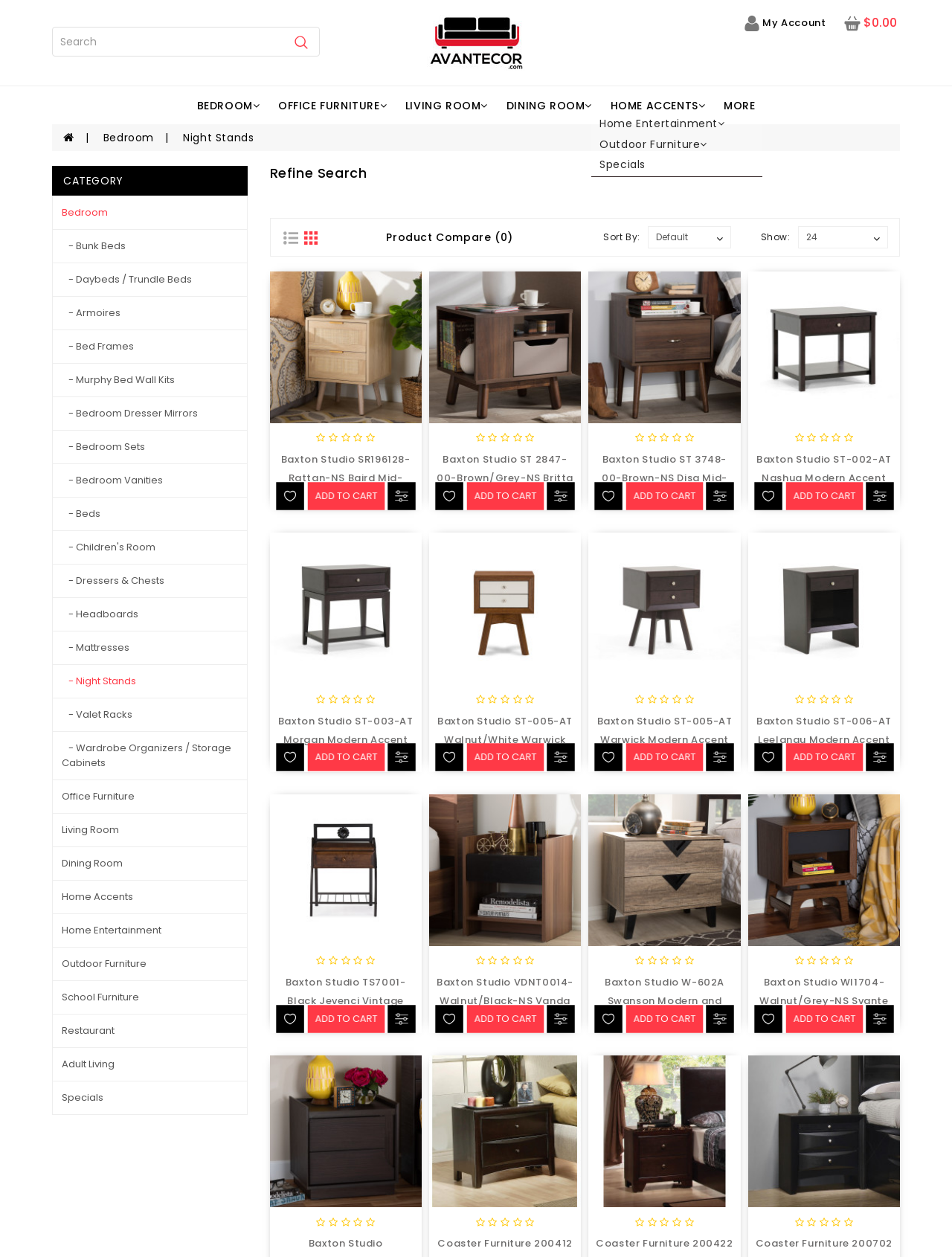How many products are displayed on this page?
Refer to the screenshot and answer in one word or phrase.

3